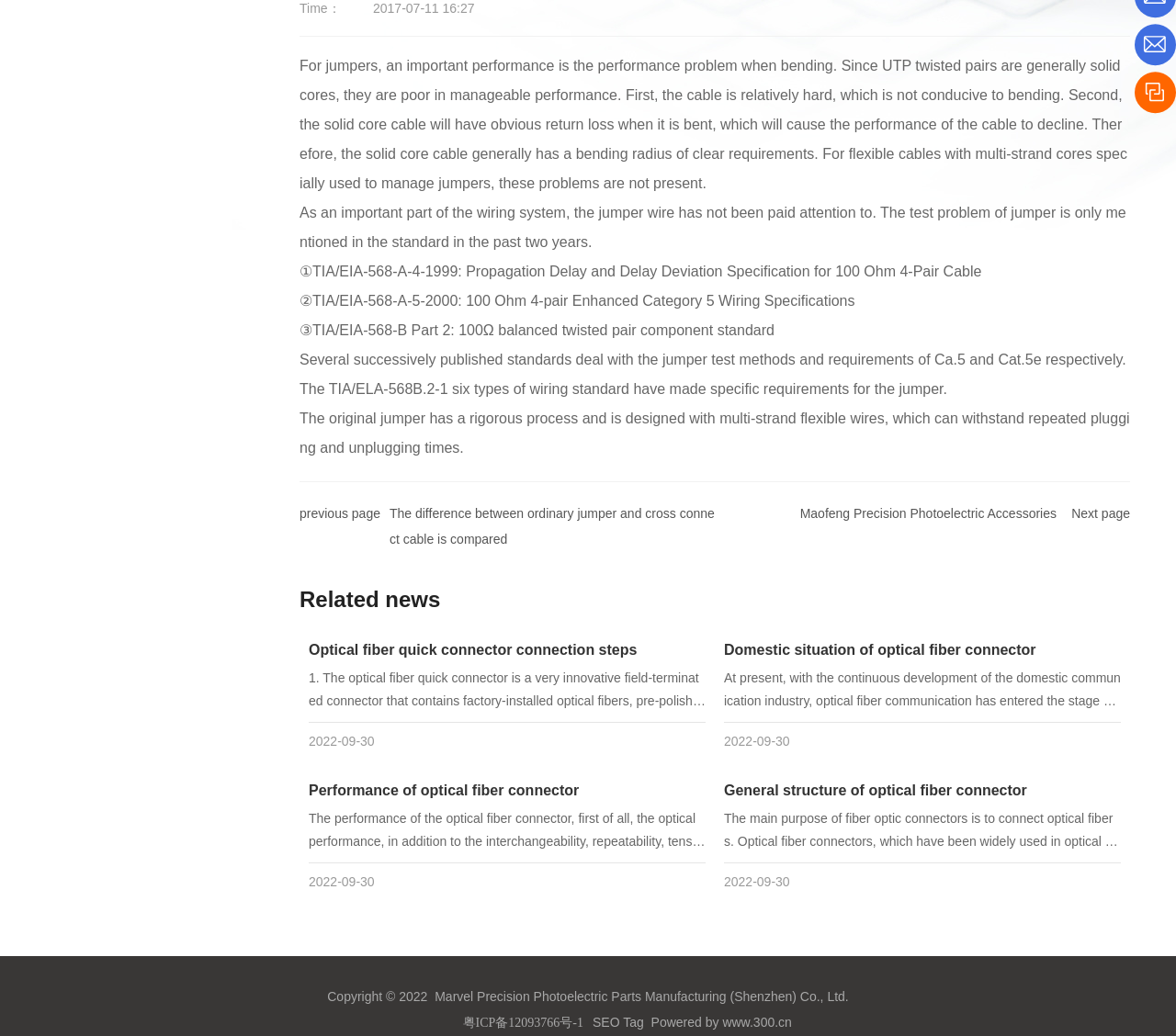Identify the bounding box coordinates for the UI element described as: "粤ICP备12093766号-1".

[0.01, 0.977, 0.496, 0.998]